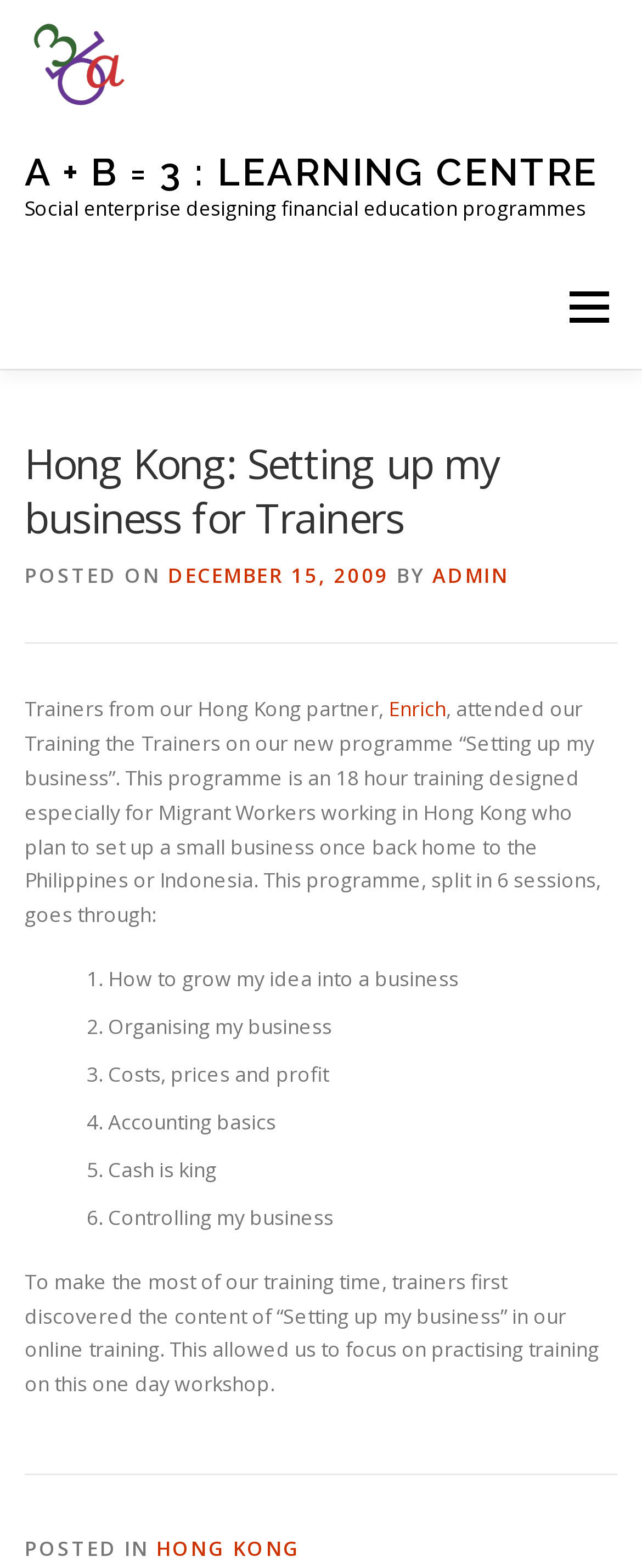From the screenshot, find the bounding box of the UI element matching this description: "Read Column →". Supply the bounding box coordinates in the form [left, top, right, bottom], each a float between 0 and 1.

None